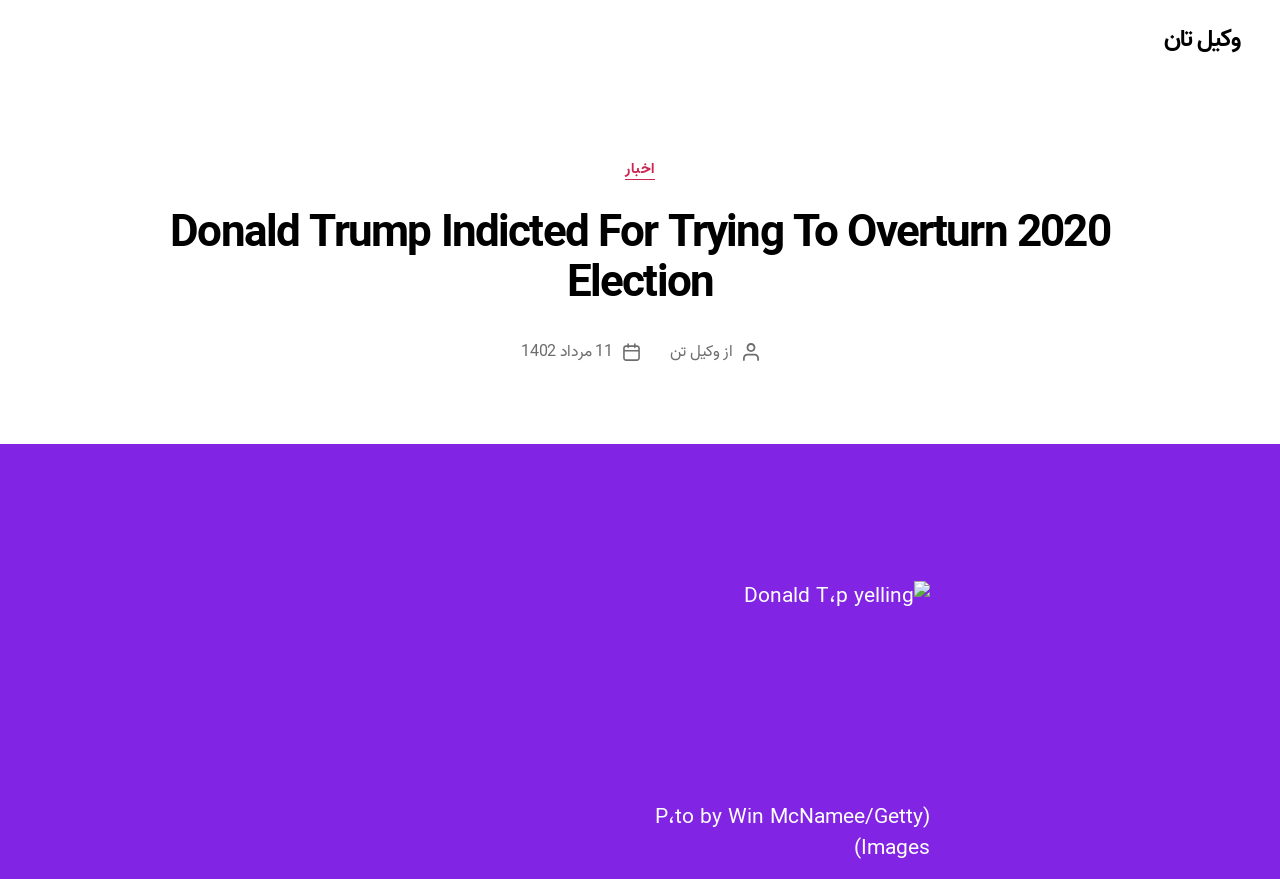Who is the person in the image?
Look at the screenshot and respond with a single word or phrase.

Donald Trump